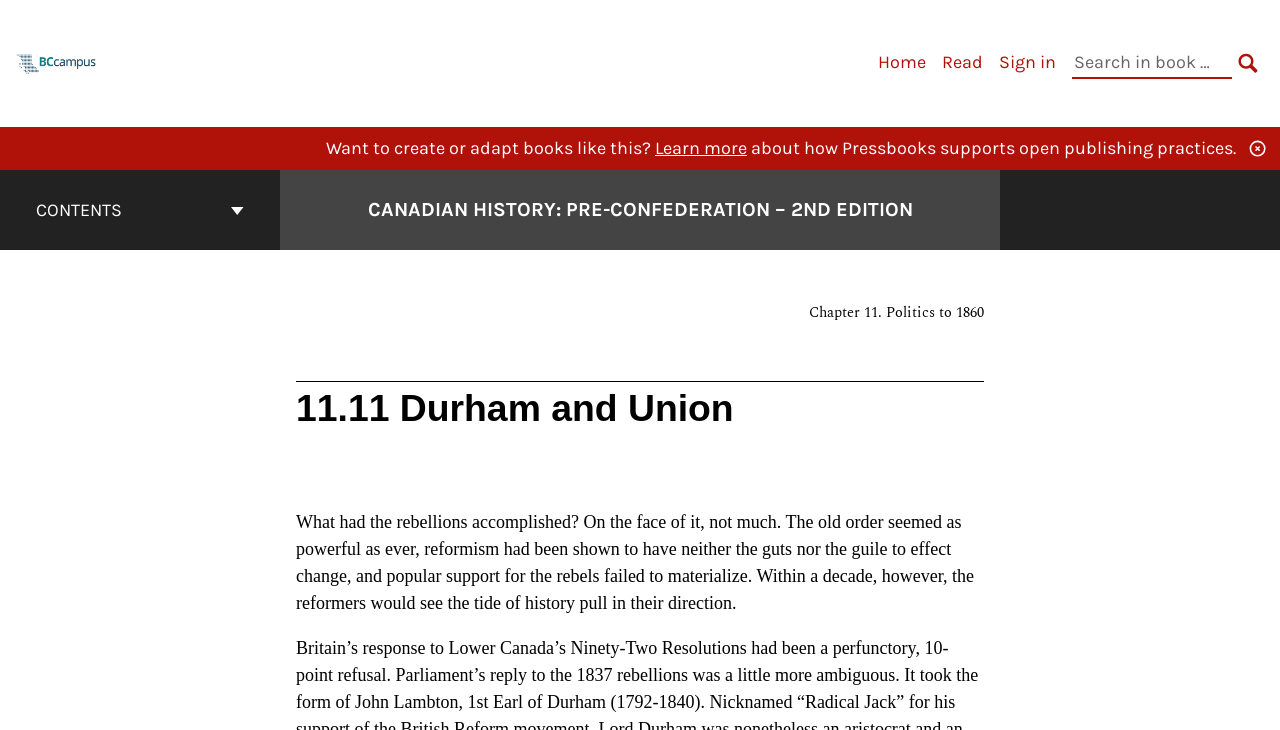Provide the bounding box coordinates of the HTML element described by the text: "aria-label="BCcampus Open Publishing"".

[0.012, 0.072, 0.076, 0.098]